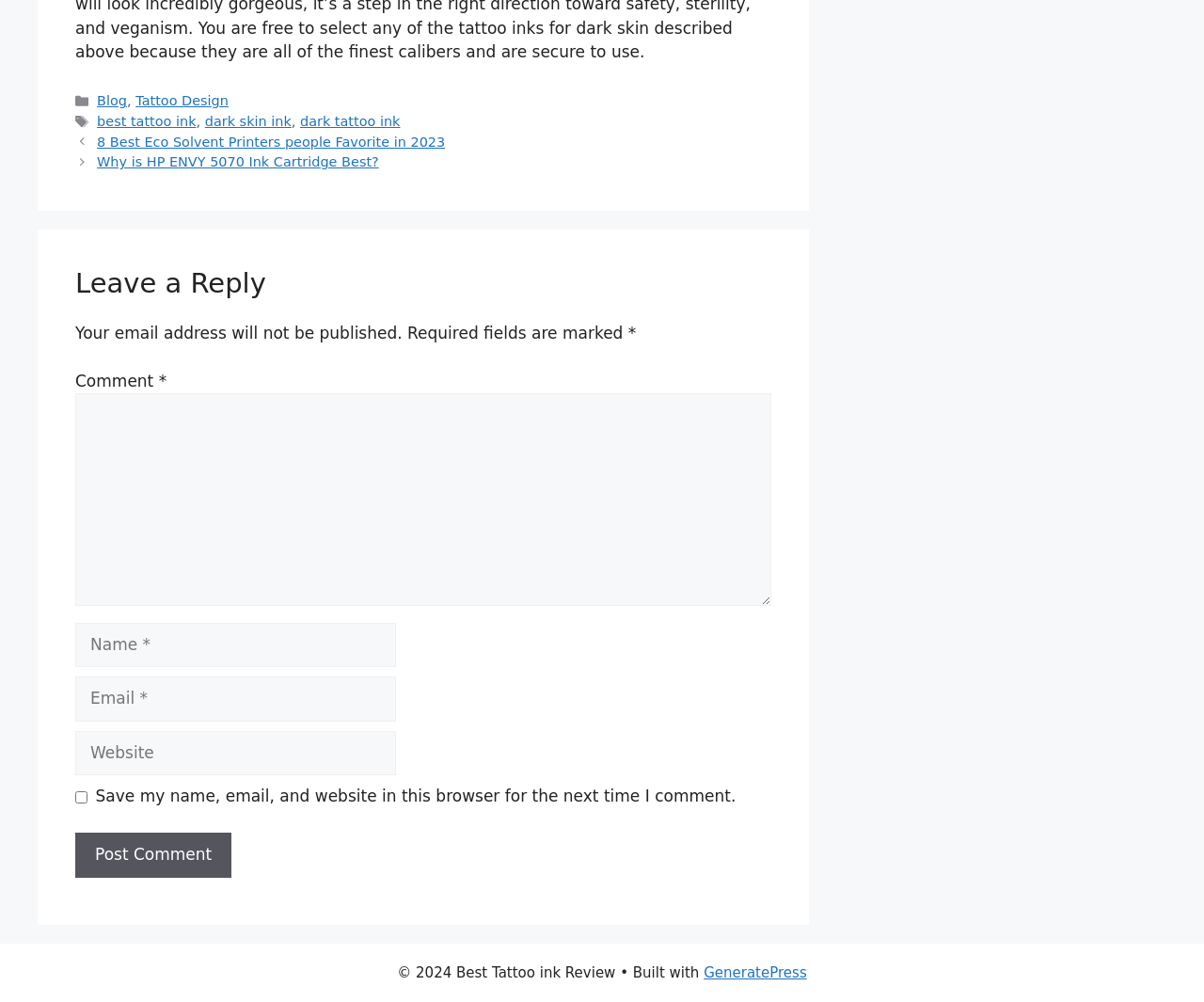What is the required field marked with an asterisk?
Using the image provided, answer with just one word or phrase.

Comment